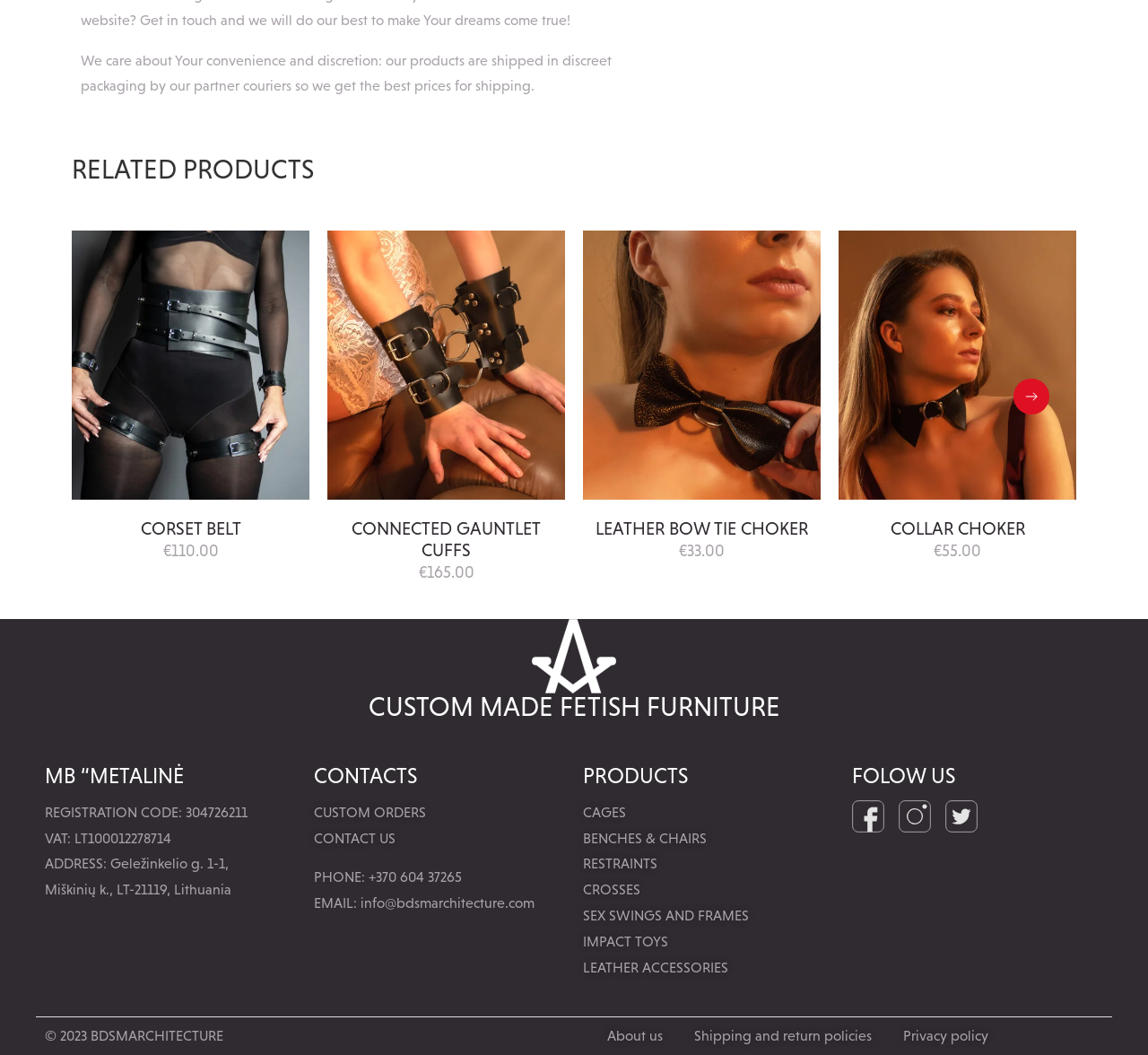Find the bounding box of the UI element described as follows: "RESTRAINTS".

[0.508, 0.807, 0.573, 0.832]